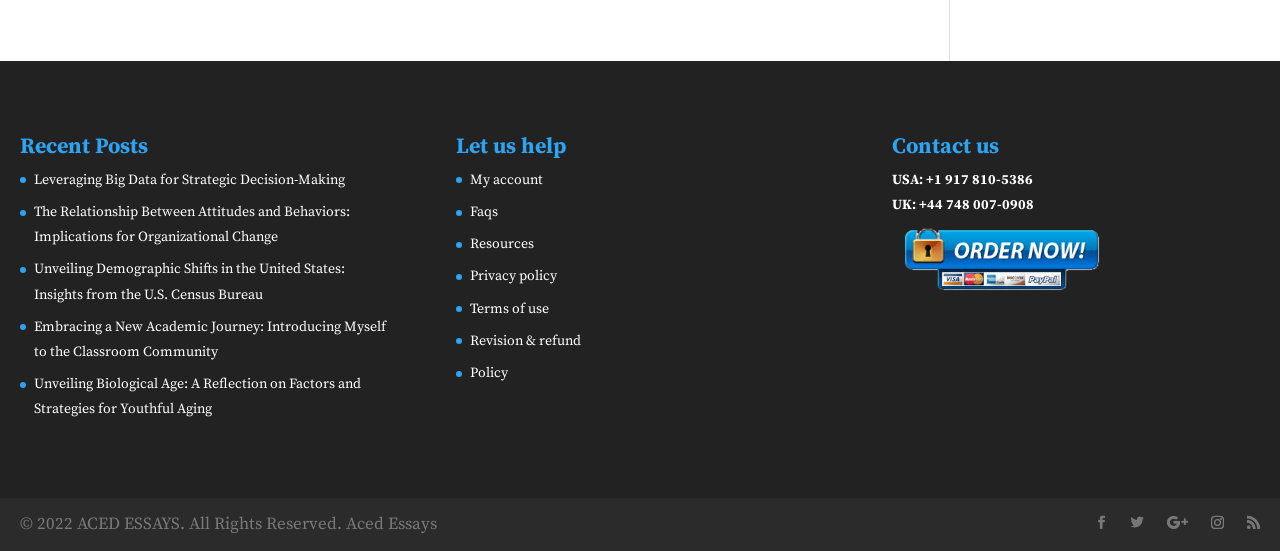Review the image closely and give a comprehensive answer to the question: What is the purpose of the 'Let us help' section?

The 'Let us help' section contains links to resources such as 'My account', 'Faqs', 'Resources', and others, suggesting that its purpose is to provide resources to users.